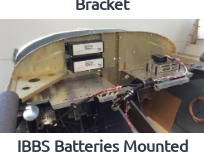Illustrate the image with a detailed and descriptive caption.

The image depicts a detailed view of an aircraft's interior, specifically showcasing the mounting layout for IBBS (Integrated Battery Backup System) batteries. The batteries are securely mounted to a reinforced structure featuring a bracket designed for stability. Visible wiring connects the batteries to other avionics components, highlighting the intricate design tailored to ensure functionality and reliability within the aircraft's electrical system. This layout emphasizes the thoughtful engineering that facilitates maintenance access for future battery replacements, reinforcing the pilot and technician's ability to manage the avionics effectively.